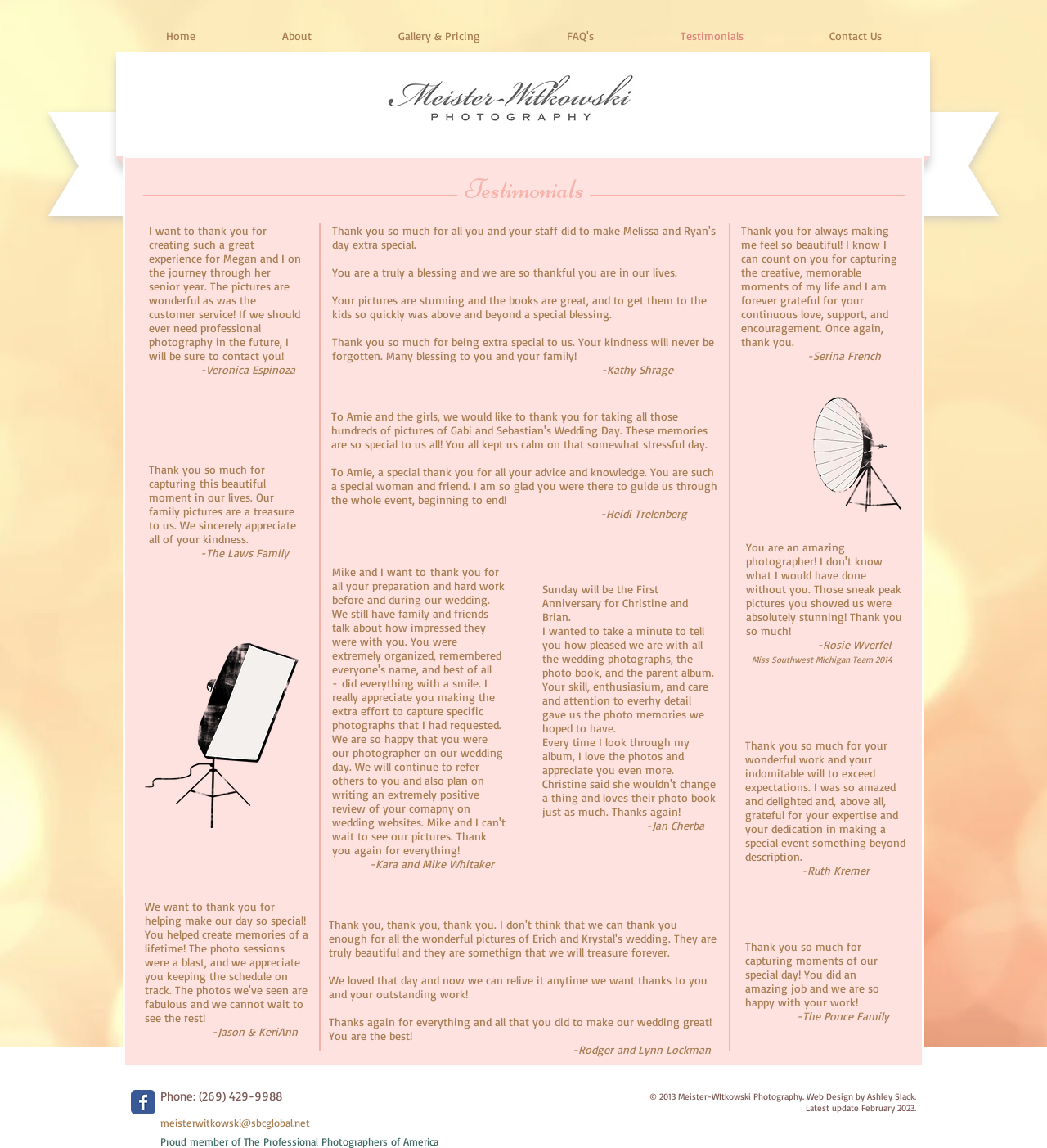What is the phone number listed on the website?
Using the information presented in the image, please offer a detailed response to the question.

The phone number is displayed at the bottom of the webpage, in the content information section, as 'Phone: (269) 429-9988'.